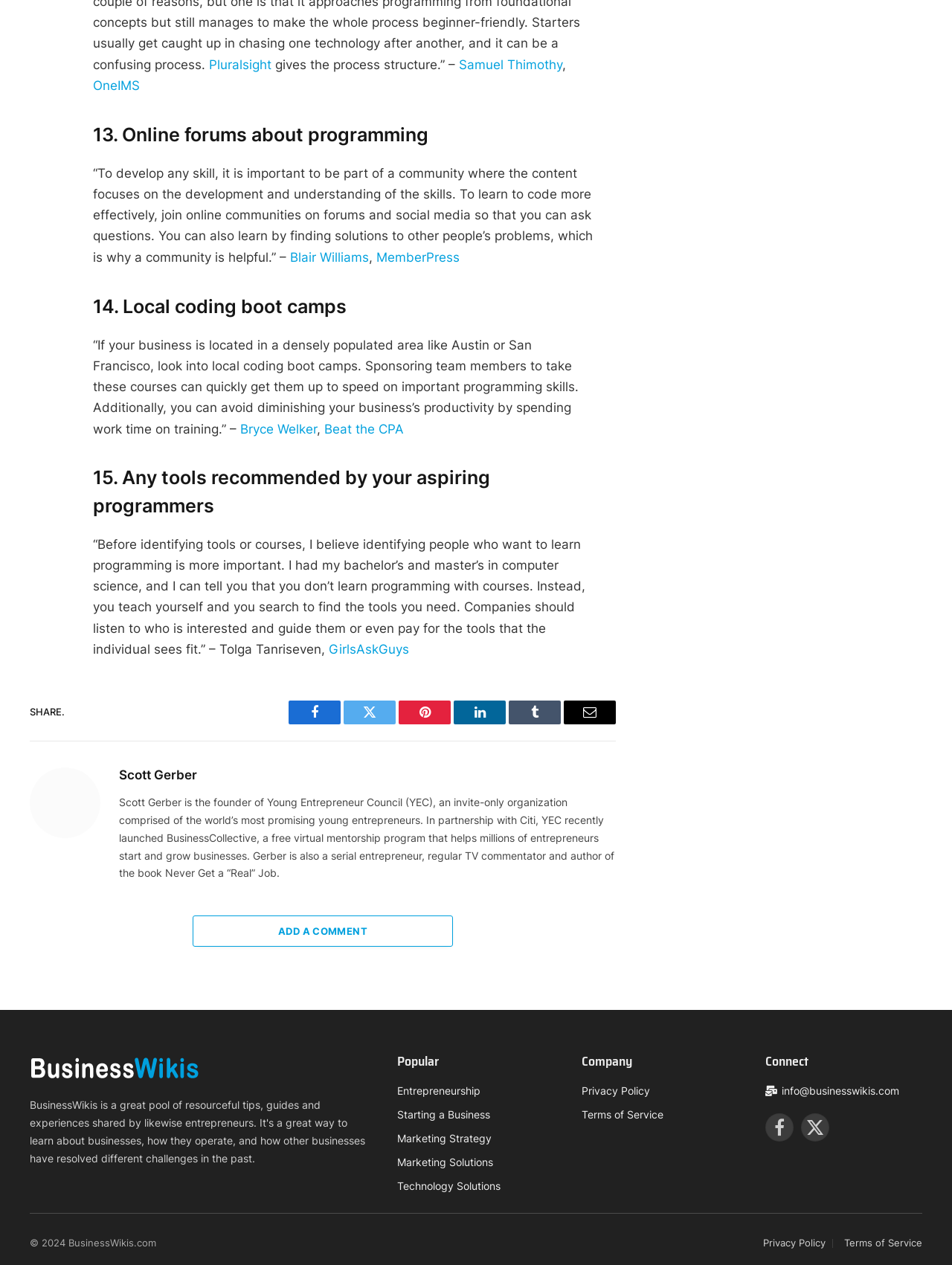What is the name of the program launched by YEC in partnership with Citi?
Offer a detailed and full explanation in response to the question.

I found the answer by reading the text that describes Scott Gerber as the founder of Young Entrepreneur Council (YEC), which launched BusinessCollective, a free virtual mentorship program, in partnership with Citi.